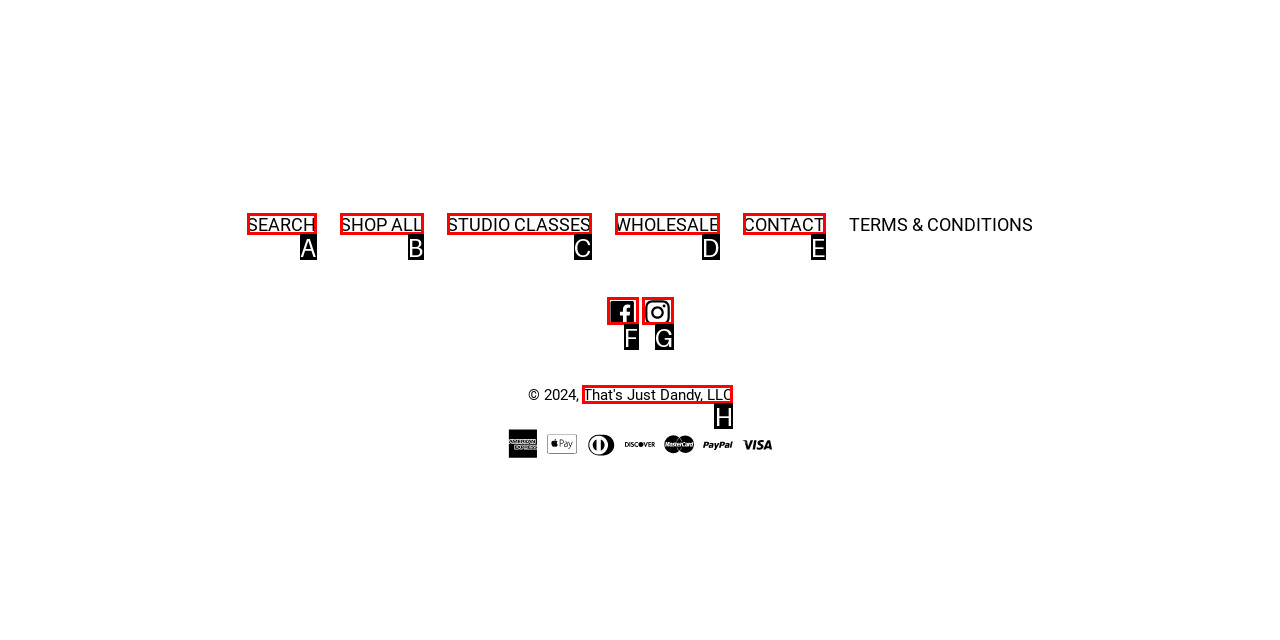Which HTML element among the options matches this description: CONTACT? Answer with the letter representing your choice.

E